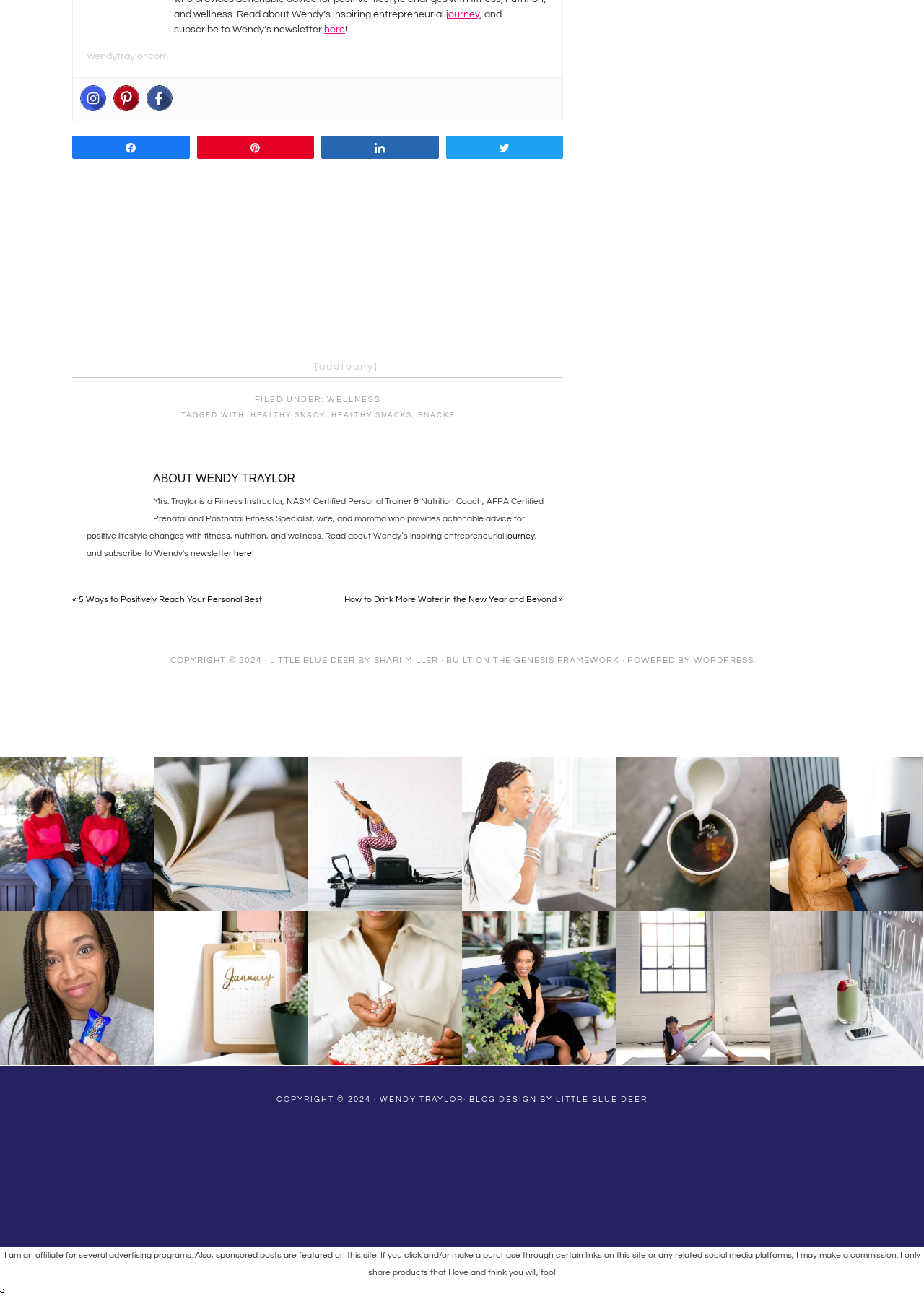Please specify the bounding box coordinates of the clickable region necessary for completing the following instruction: "Share the page on Twitter". The coordinates must consist of four float numbers between 0 and 1, i.e., [left, top, right, bottom].

None